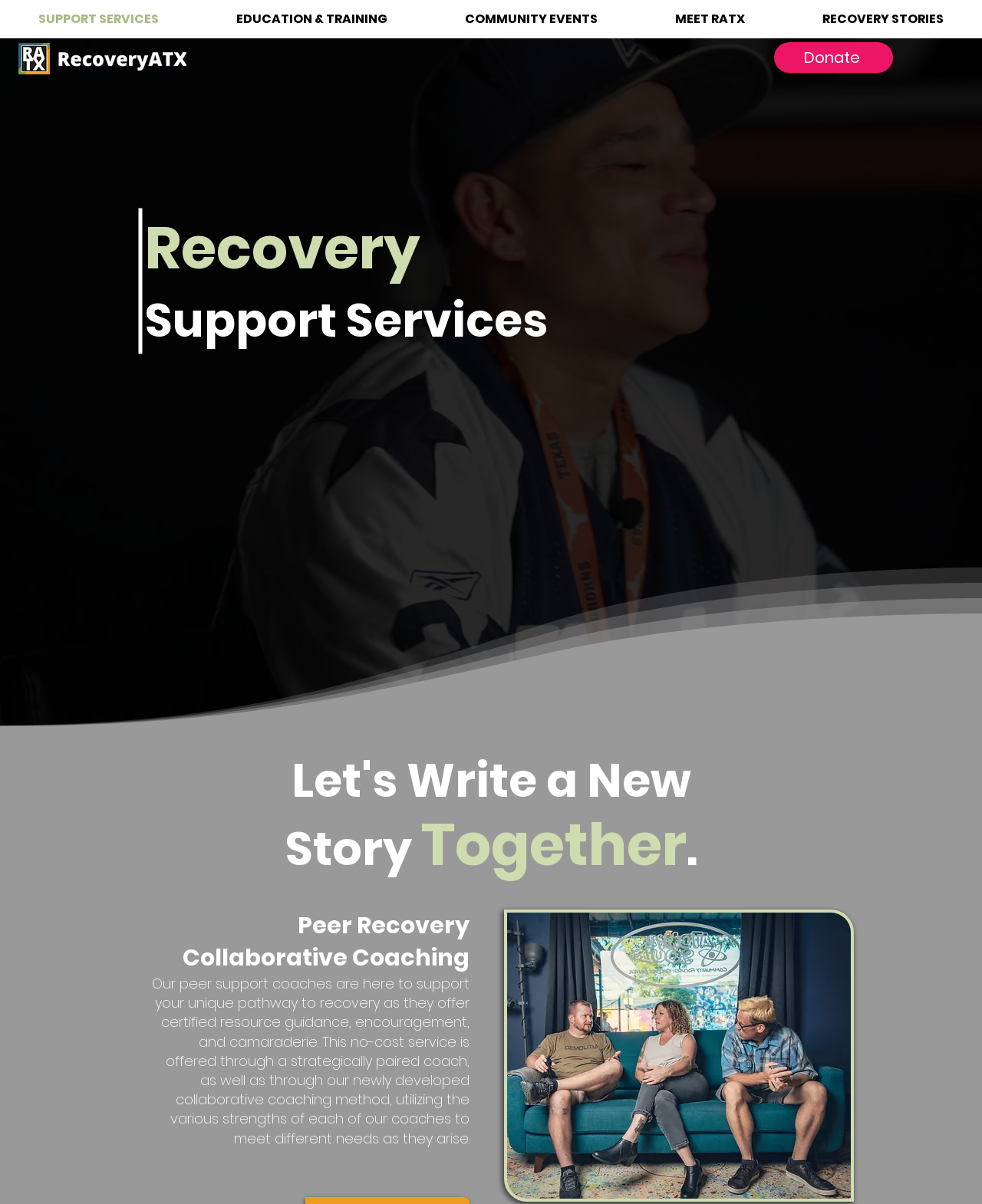Provide a one-word or one-phrase answer to the question:
What is the name of the coaching method?

Collaborative Coaching